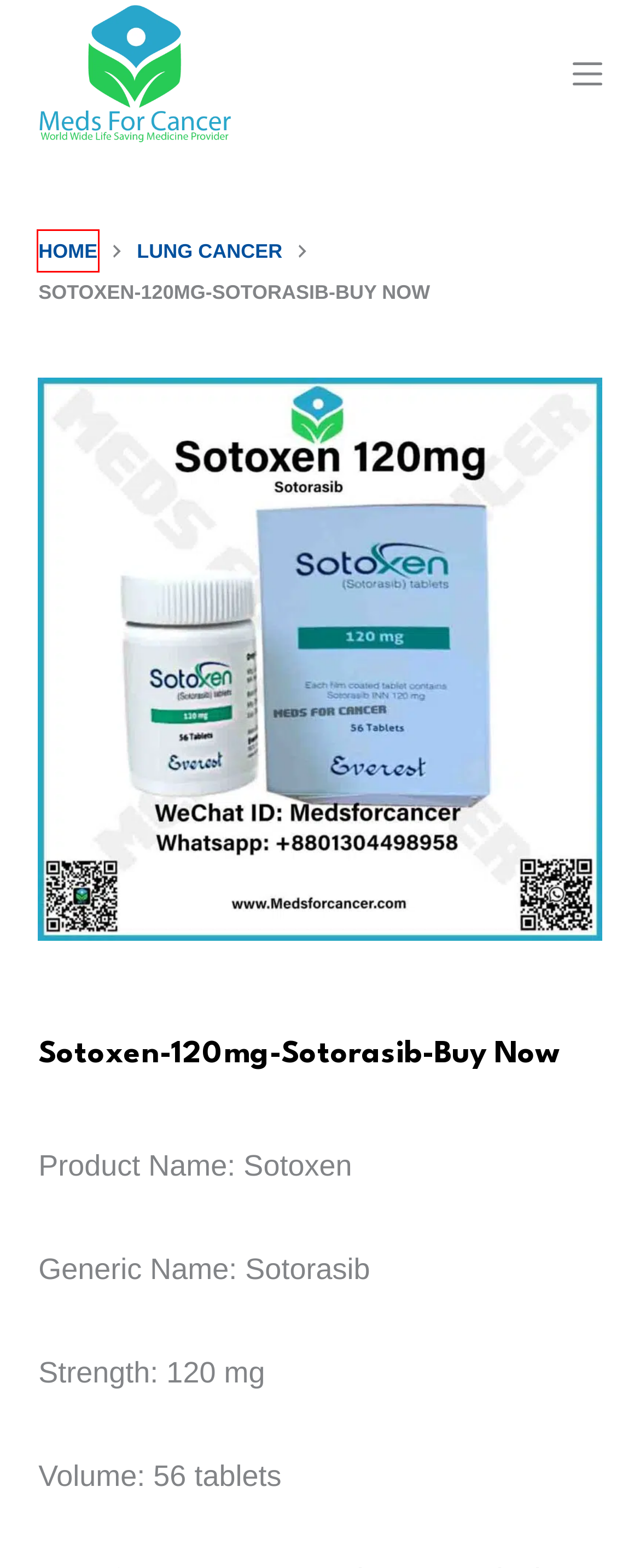You are given a screenshot of a webpage with a red bounding box around an element. Choose the most fitting webpage description for the page that appears after clicking the element within the red bounding box. Here are the candidates:
A. Alecnib(150mg)-Alectinib - Meds For Cancer
B. Blood Cancer - Meds For Cancer
C. Meds for cancer - Worldwide Lifesaving Meds Provider
D. Anti-Cancer - Meds For Cancer
E. Antirheumatic - Meds For Cancer
F. Bevixa Injection Bevacizumab | 100mg & 400mg - Meds For Cancer
G. Lung Cancer - Meds For Cancer
H. Niranib-100mg-Niraparib-Zejula - Meds For Cancer

C